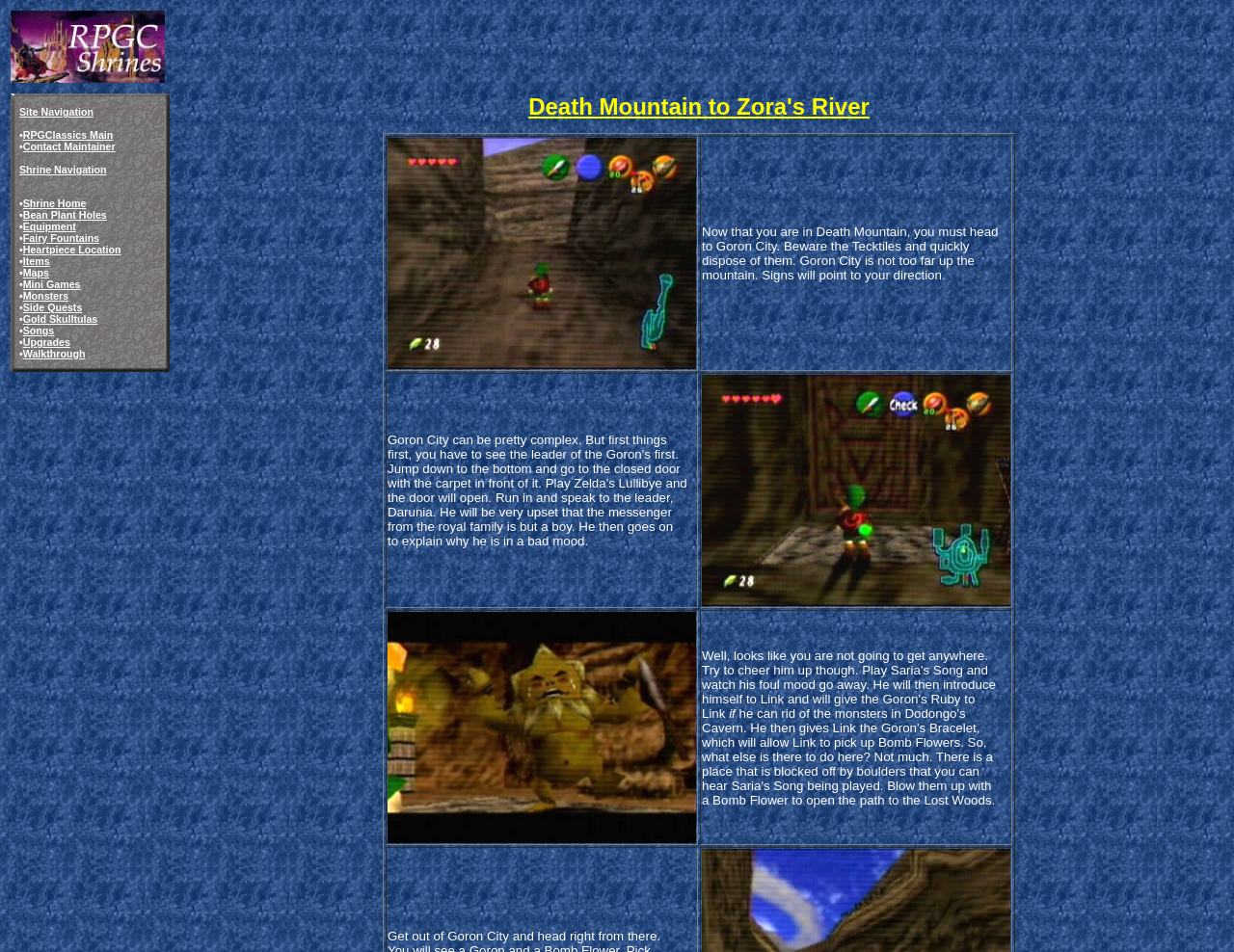Offer an extensive depiction of the webpage and its key elements.

The webpage is dedicated to providing information about the Legend of Zelda: Ocarina of Time game. At the top, there is a logo image and a navigation menu with links to the main RPGClassics website, contact information, and shrine navigation. Below the navigation menu, there is a table with multiple rows, each containing an image and a link to a specific section of the shrine, such as the Bean Plant Holes, Equipment, and Fairy Fountains.

The main content of the webpage is divided into sections, each with a heading and a brief description. The first section appears to be a walkthrough guide, with text describing the player's objectives and actions in the game, such as heading to Goron City and speaking to the leader, Darunia. The text is accompanied by images, which are likely screenshots from the game.

The layout of the webpage is organized, with clear headings and concise text. The use of images and tables helps to break up the content and make it easier to read. Overall, the webpage appears to be a comprehensive resource for fans of the Legend of Zelda: Ocarina of Time game.